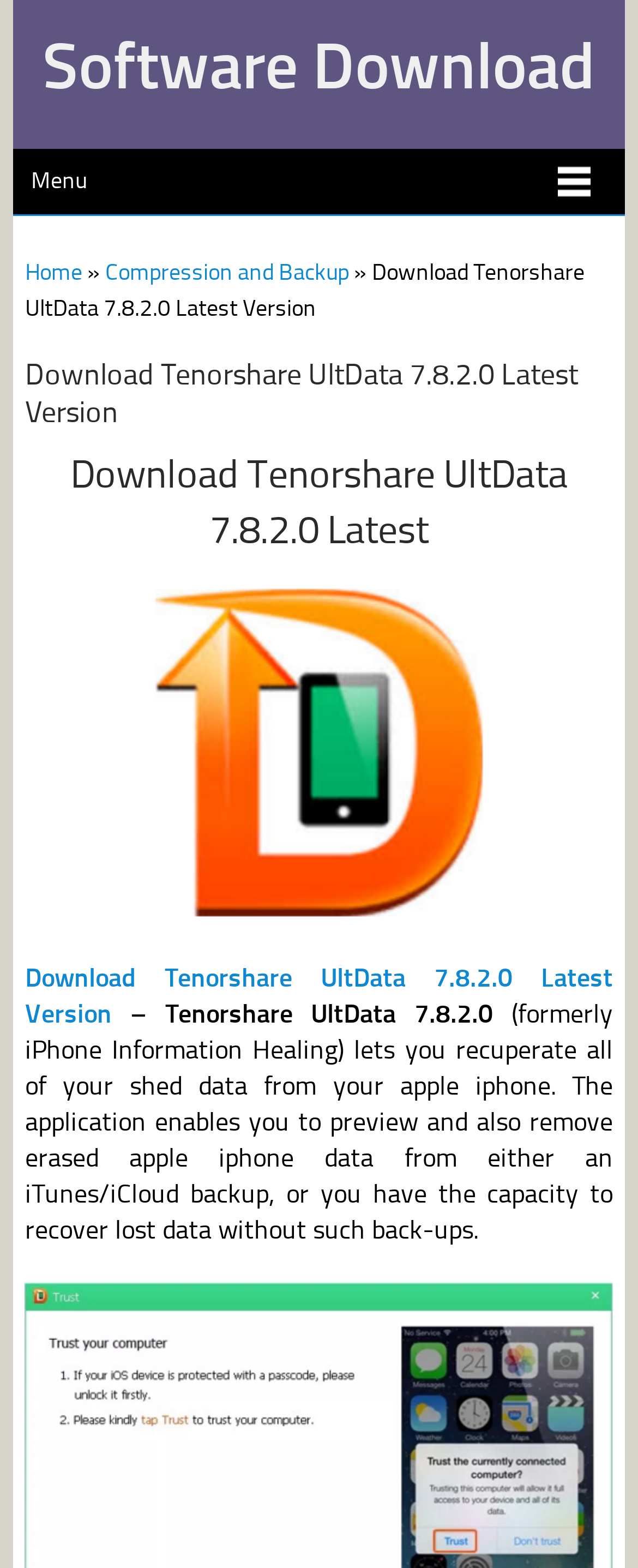Provide your answer in a single word or phrase: 
What is the version of the software?

7.8.2.0